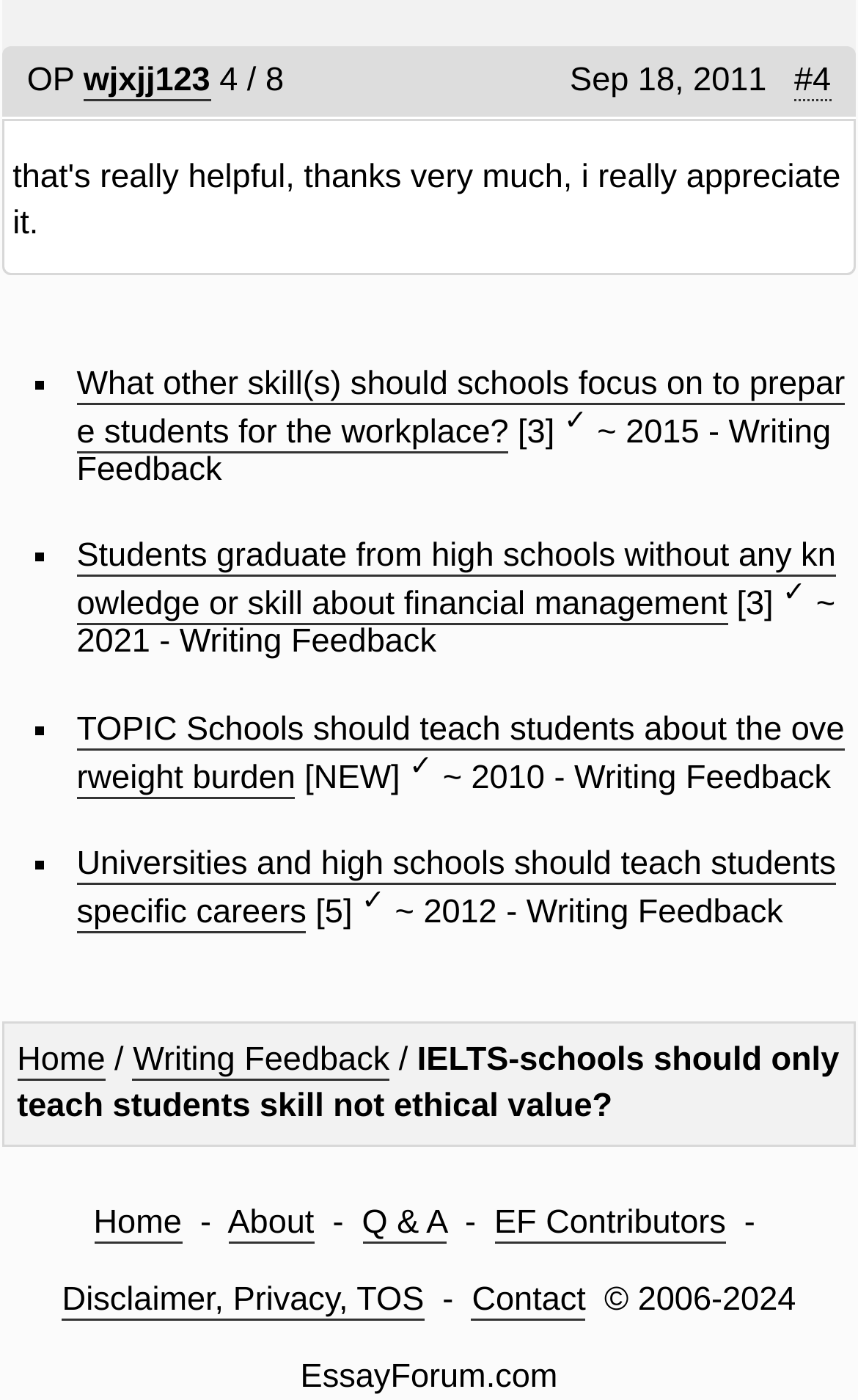How many links are in the footer section?
Give a one-word or short-phrase answer derived from the screenshot.

6